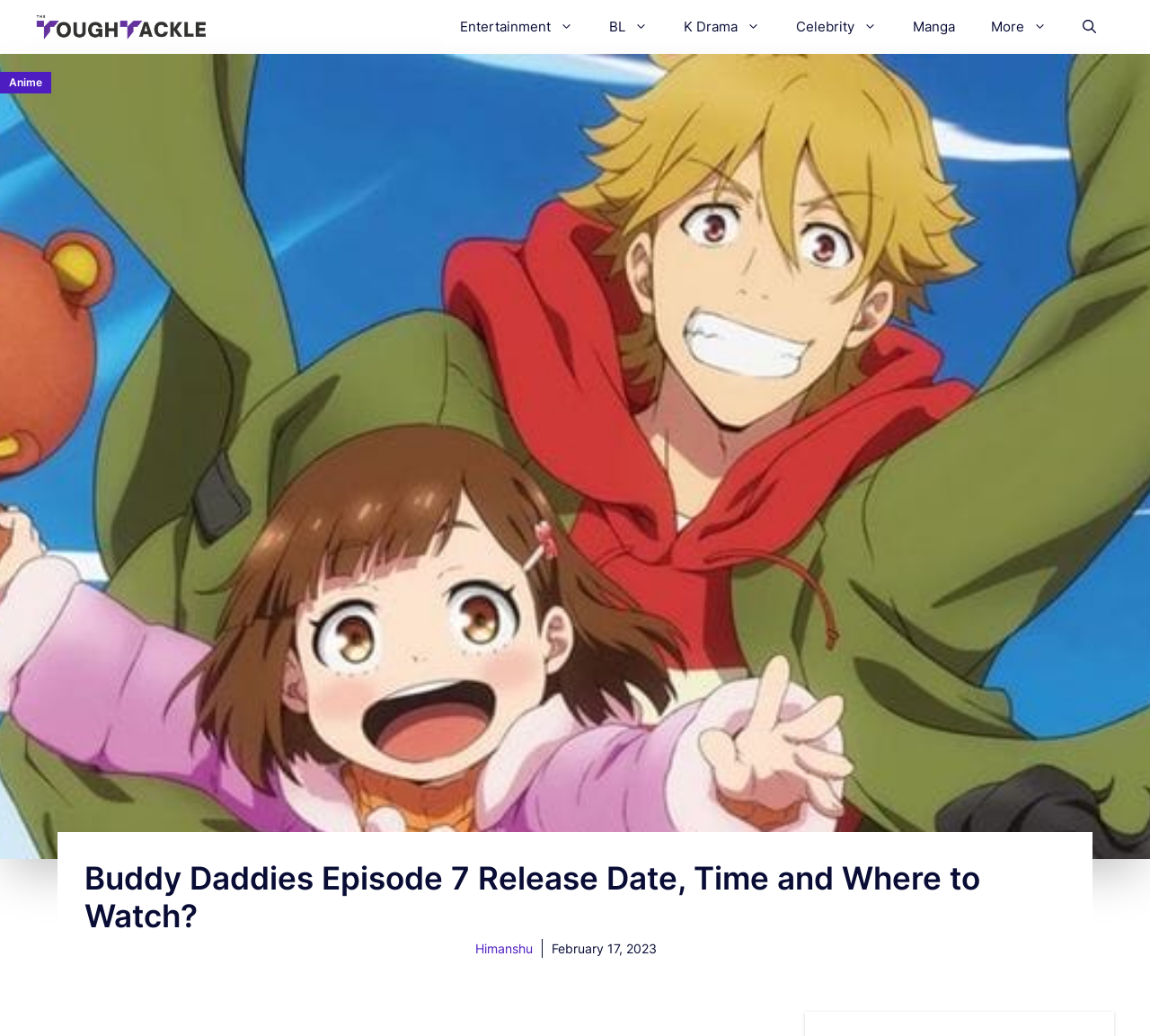Please study the image and answer the question comprehensively:
What is the release date of Buddy Daddies Episode 7?

The webpage has a time element with the text 'February 17, 2023' which suggests that it is the release date of Buddy Daddies Episode 7.